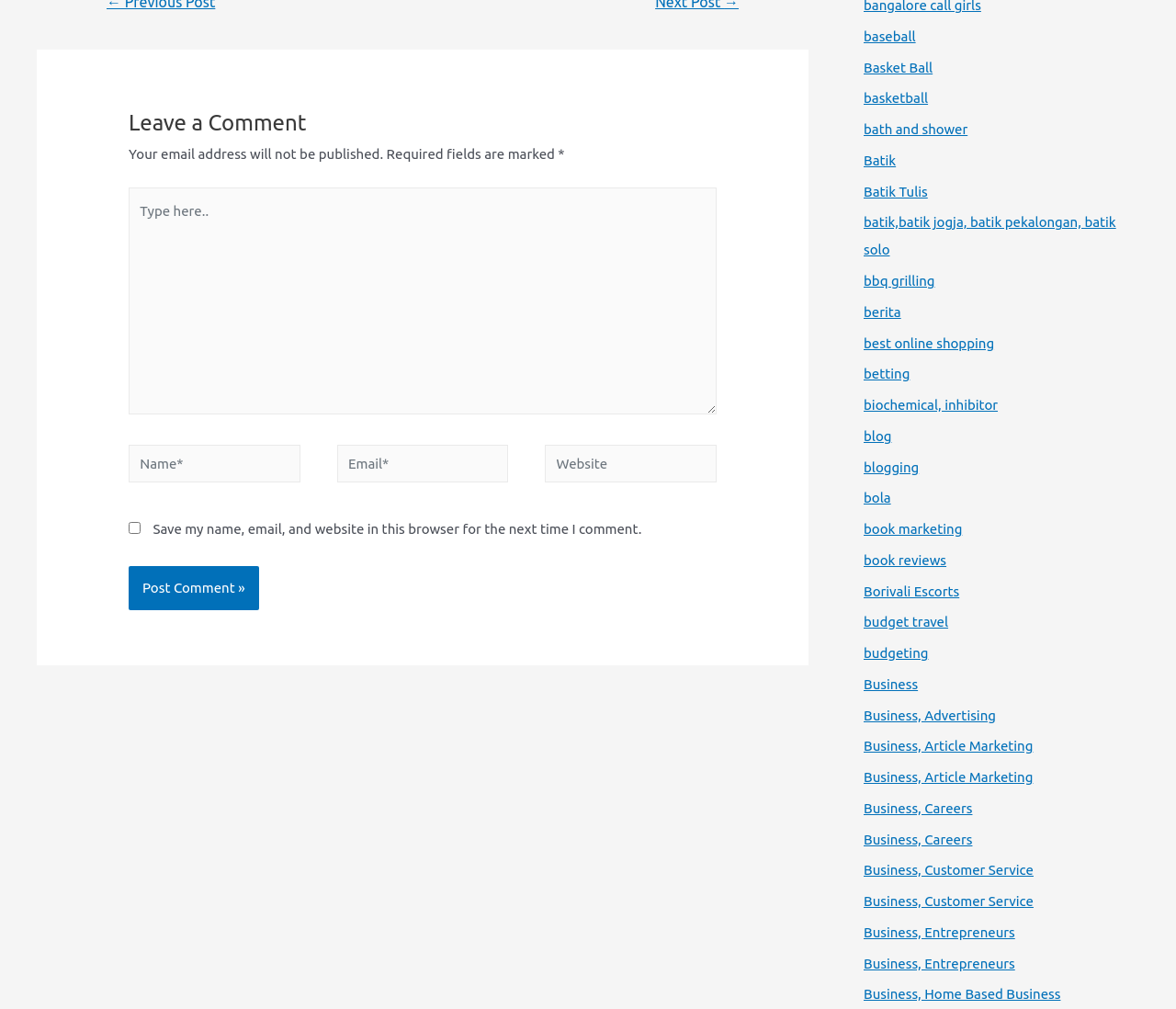Provide the bounding box coordinates for the area that should be clicked to complete the instruction: "Enter your email".

[0.286, 0.441, 0.432, 0.478]